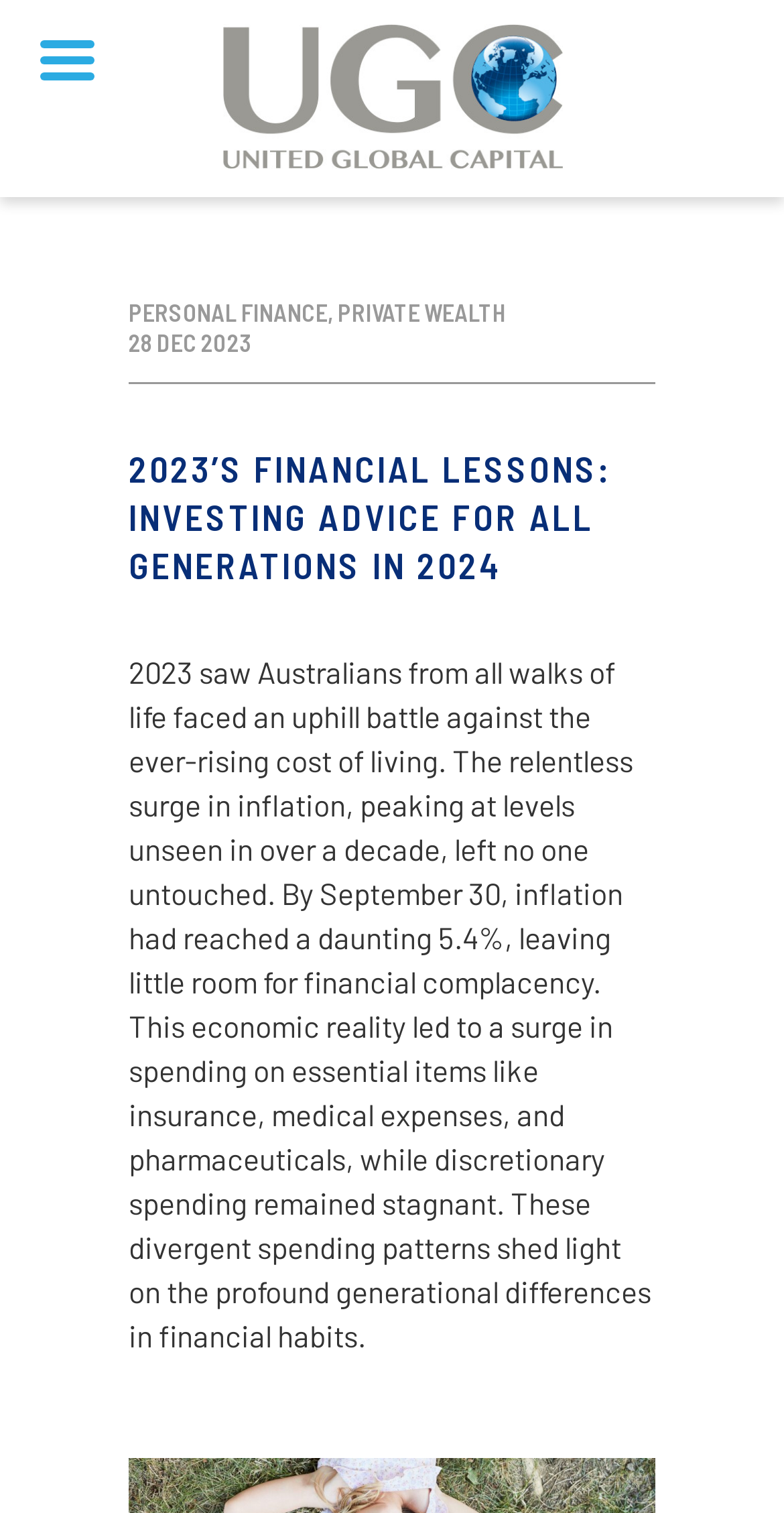Answer the following query concisely with a single word or phrase:
What is the name of the company?

United Global Capital